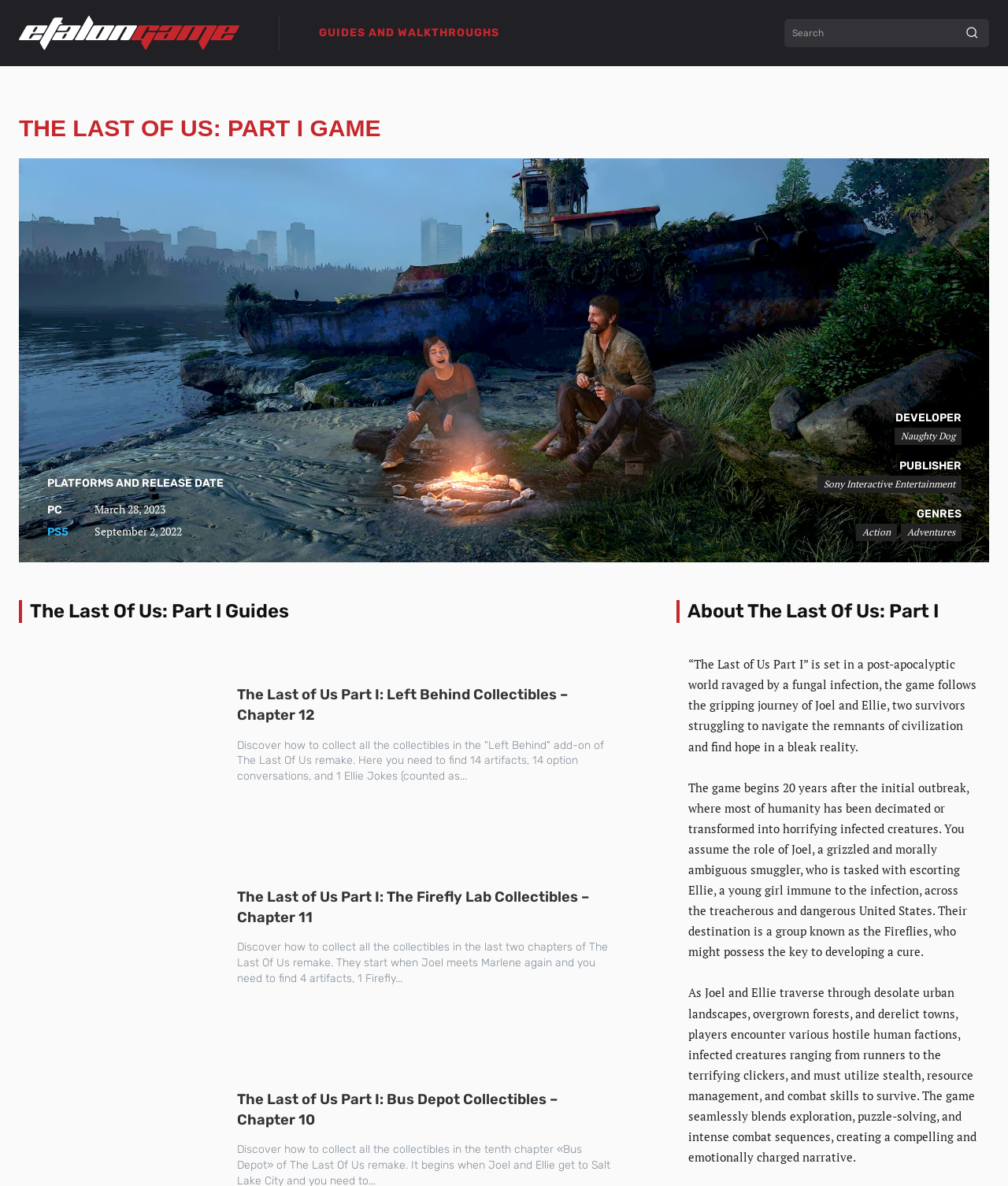Can you identify the bounding box coordinates of the clickable region needed to carry out this instruction: 'Explore the game's platforms and release date'? The coordinates should be four float numbers within the range of 0 to 1, stated as [left, top, right, bottom].

[0.047, 0.401, 0.222, 0.414]